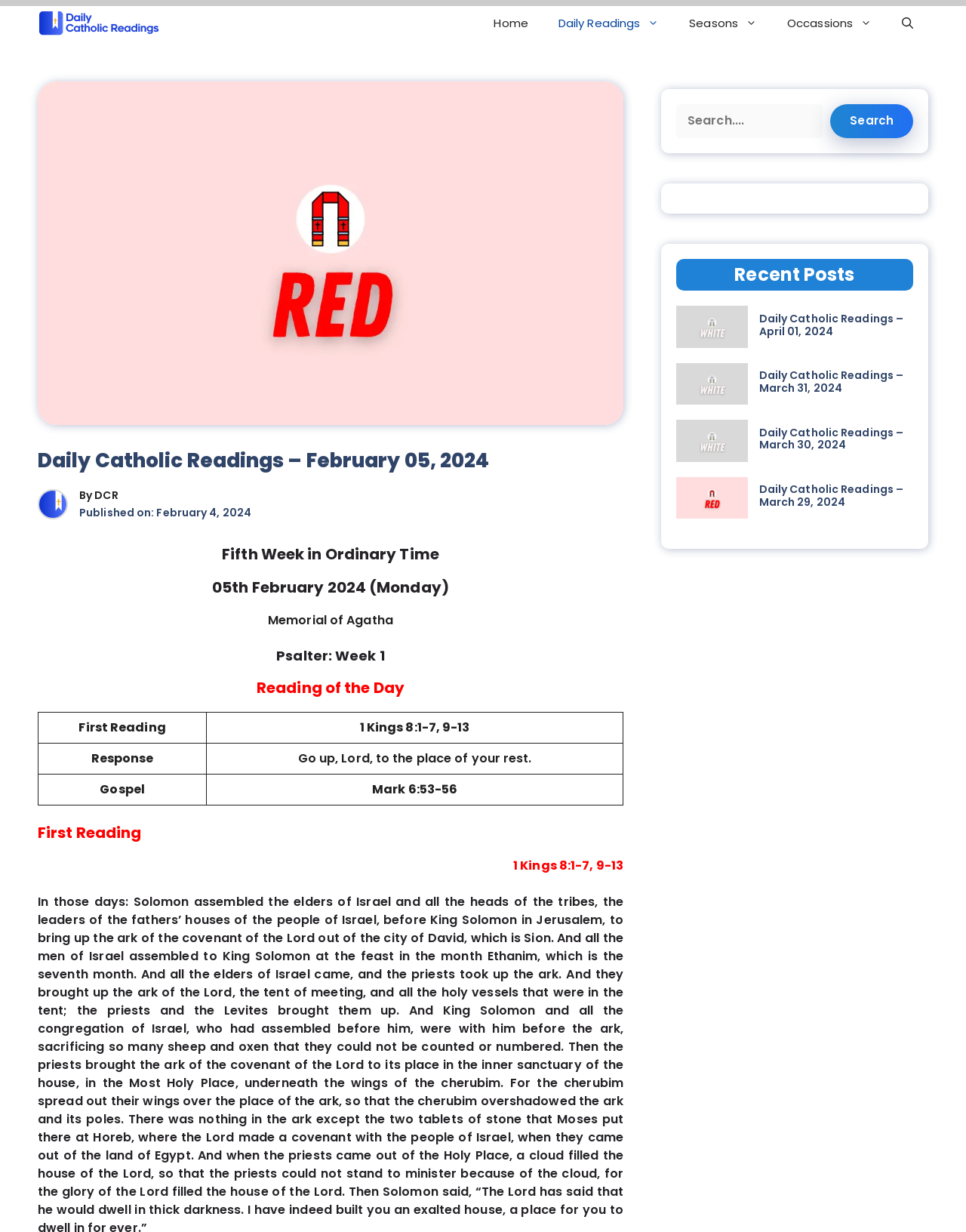Determine the bounding box coordinates of the region that needs to be clicked to achieve the task: "Click on the 'Home' link".

[0.496, 0.002, 0.562, 0.036]